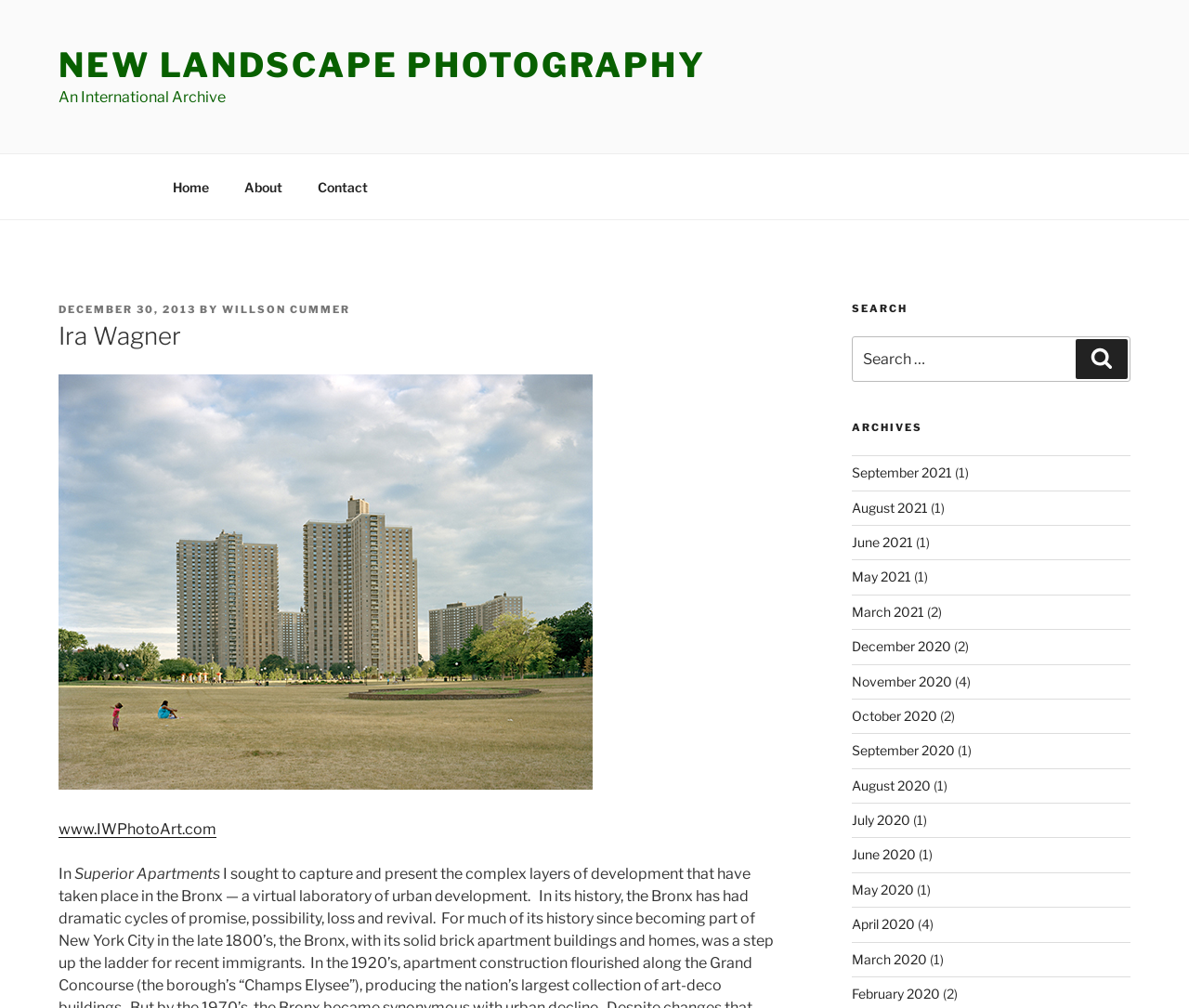Answer the question briefly using a single word or phrase: 
What is the name of the photographer?

Ira Wagner